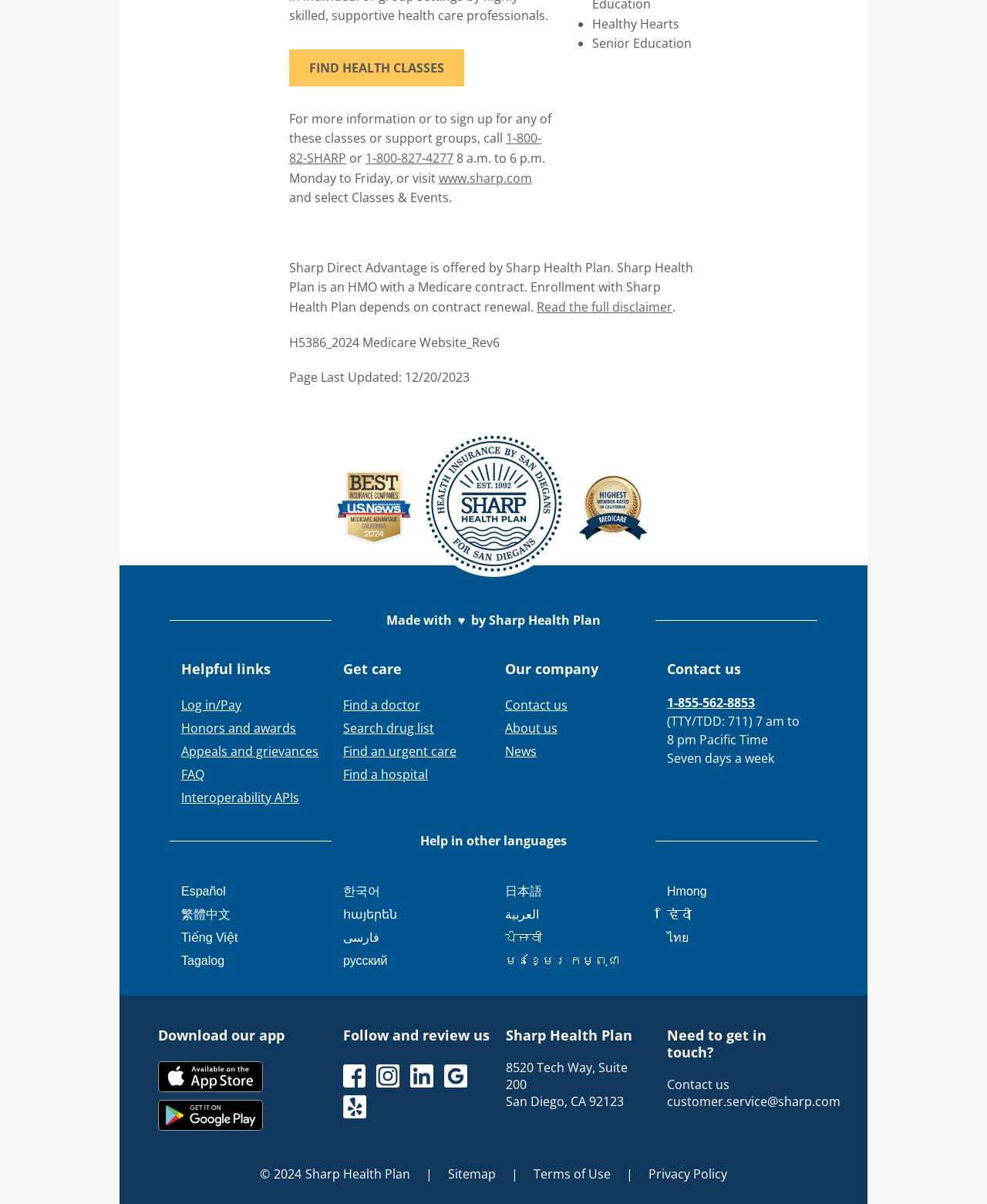What languages can users switch to on the webpage?
Utilize the information in the image to give a detailed answer to the question.

The webpage provides buttons to switch to different languages, including Español, 繁體中文, Tiếng Việt, Tagalog, 한국어, հայերեն, فارسی, русский, 日本語, العربية, ਪੰਜਾਬੀ, មនខ្មែរ កម្ពុជា, Hmong, हिंदी, ไทย.